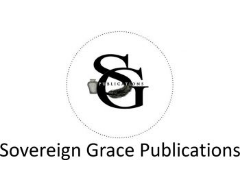Generate a detailed caption for the image.

The image showcases the logo of Sovereign Grace Publications, an organization dedicated to publishing Christian literature. The logo prominently features stylized lettering with "S" and "G" intertwined in a circular design, symbolizing the brand's identity and mission. Below the logo, the name "Sovereign Grace Publications" is clearly displayed, reinforcing the organization’s focus on providing resources that support spiritual growth and education. This branding reflects a commitment to quality Christian resources that aim to encourage and uplift believers.